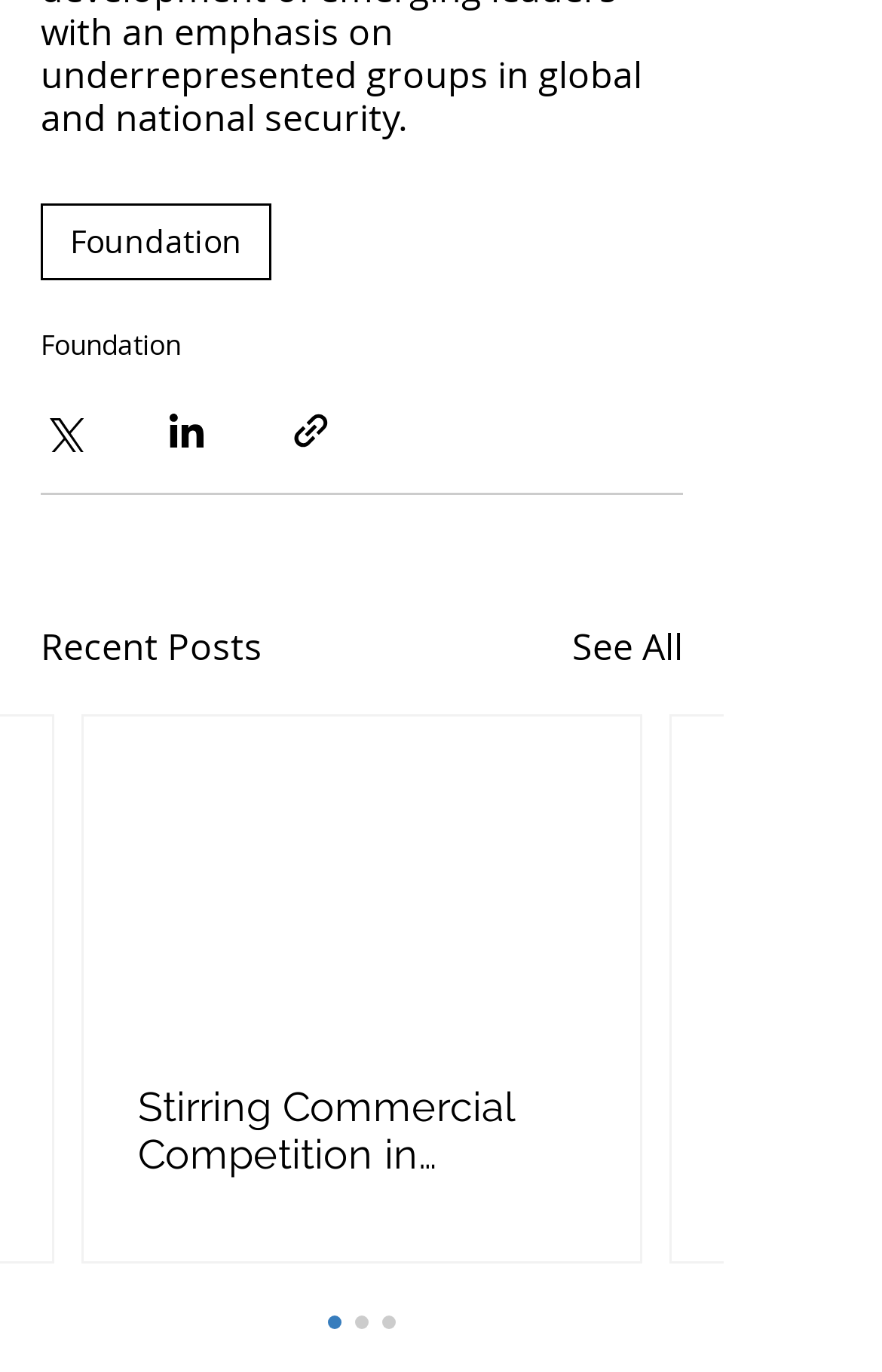Respond to the following question with a brief word or phrase:
How many links are there in the navigation section?

2